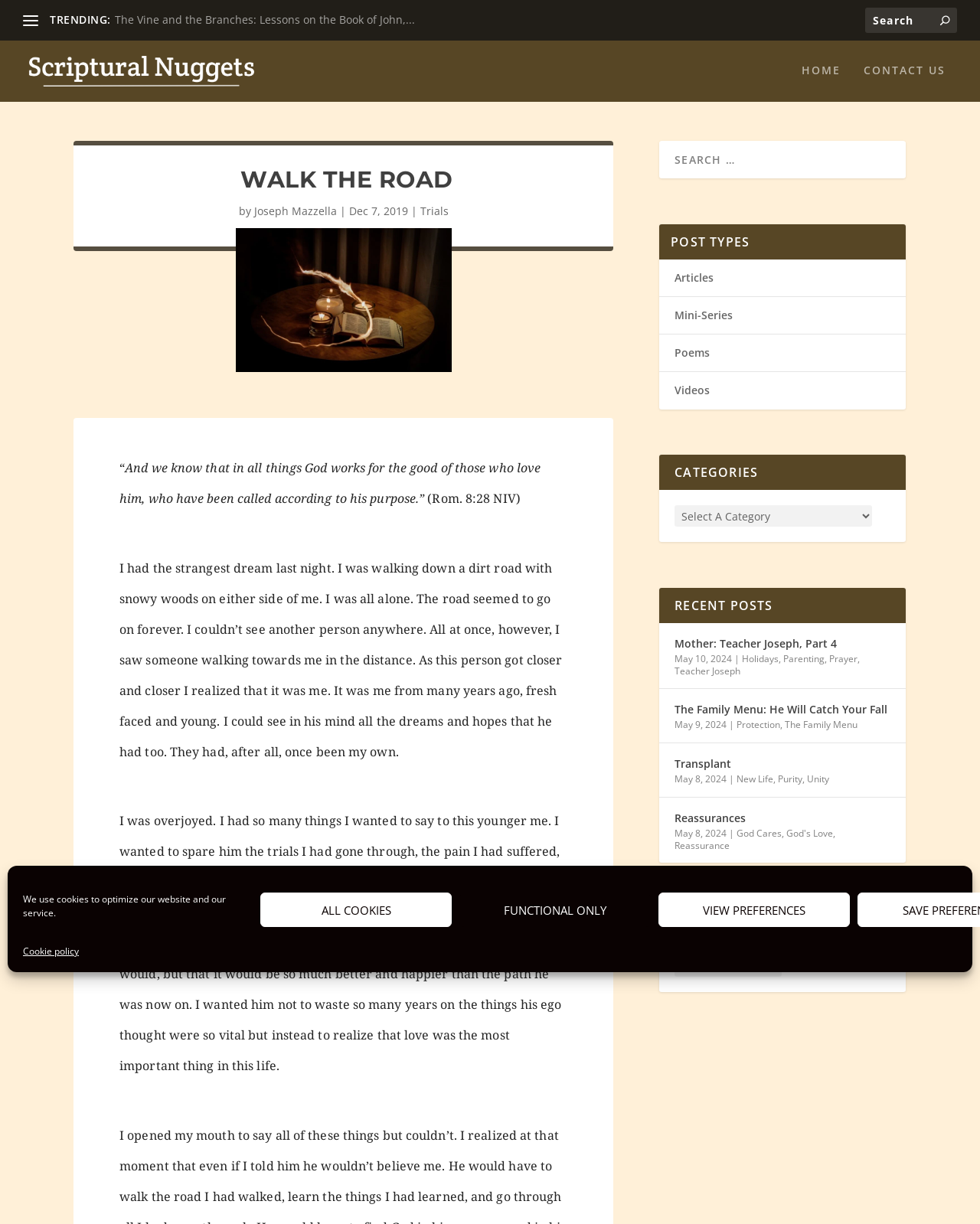How many post types are there?
We need a detailed and exhaustive answer to the question. Please elaborate.

I found the post types by looking at the section that says 'POST TYPES' and then counting the number of links underneath it, which are 'Articles', 'Mini-Series', 'Poems', and 'Videos'.